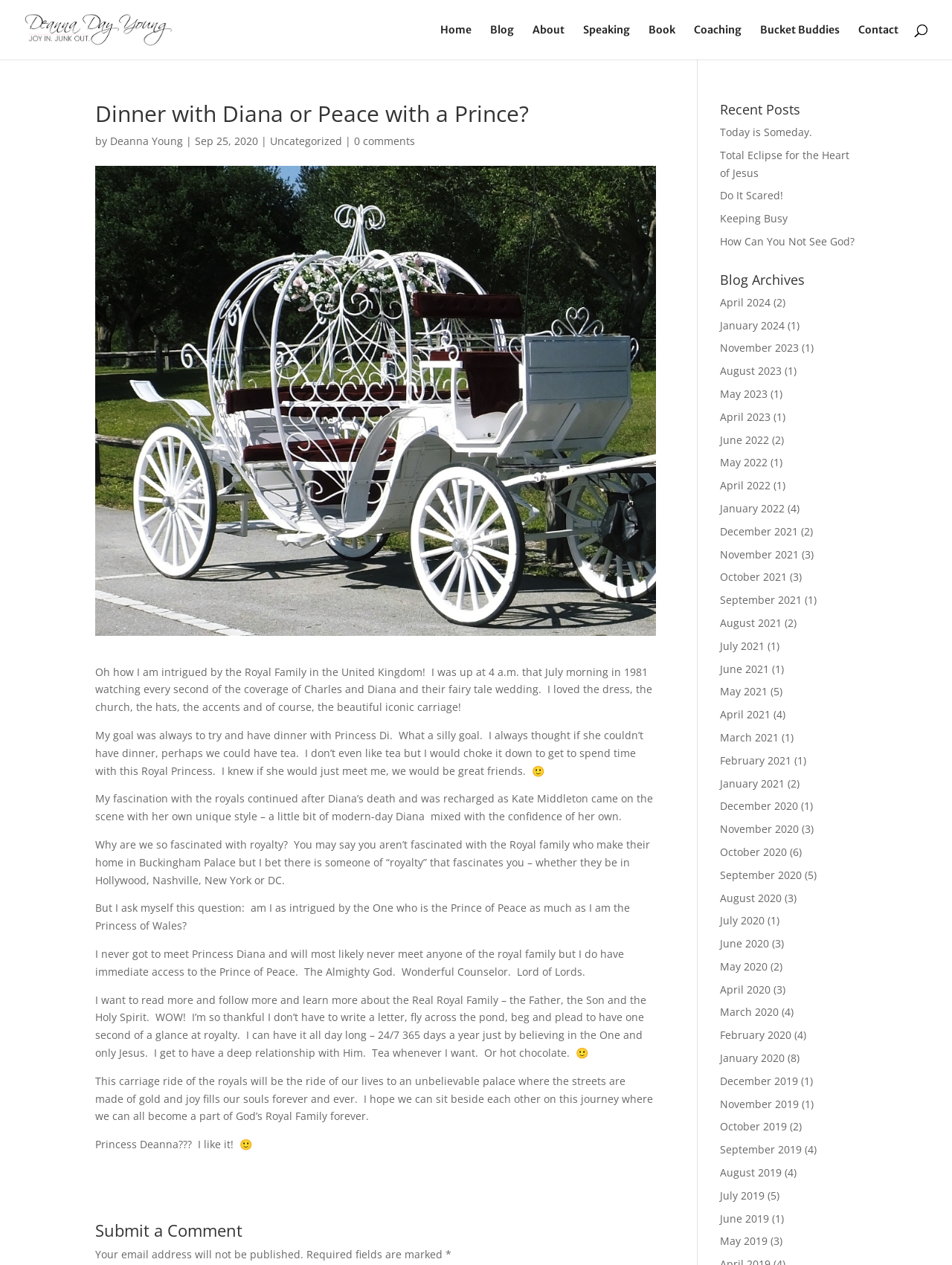What is the theme of the current article?
Refer to the image and offer an in-depth and detailed answer to the question.

The theme of the current article can be inferred by reading the text of the article. The article mentions the Royal Family, Princess Diana, and the Prince of Peace, indicating that the theme of the article is related to the Royal Family.